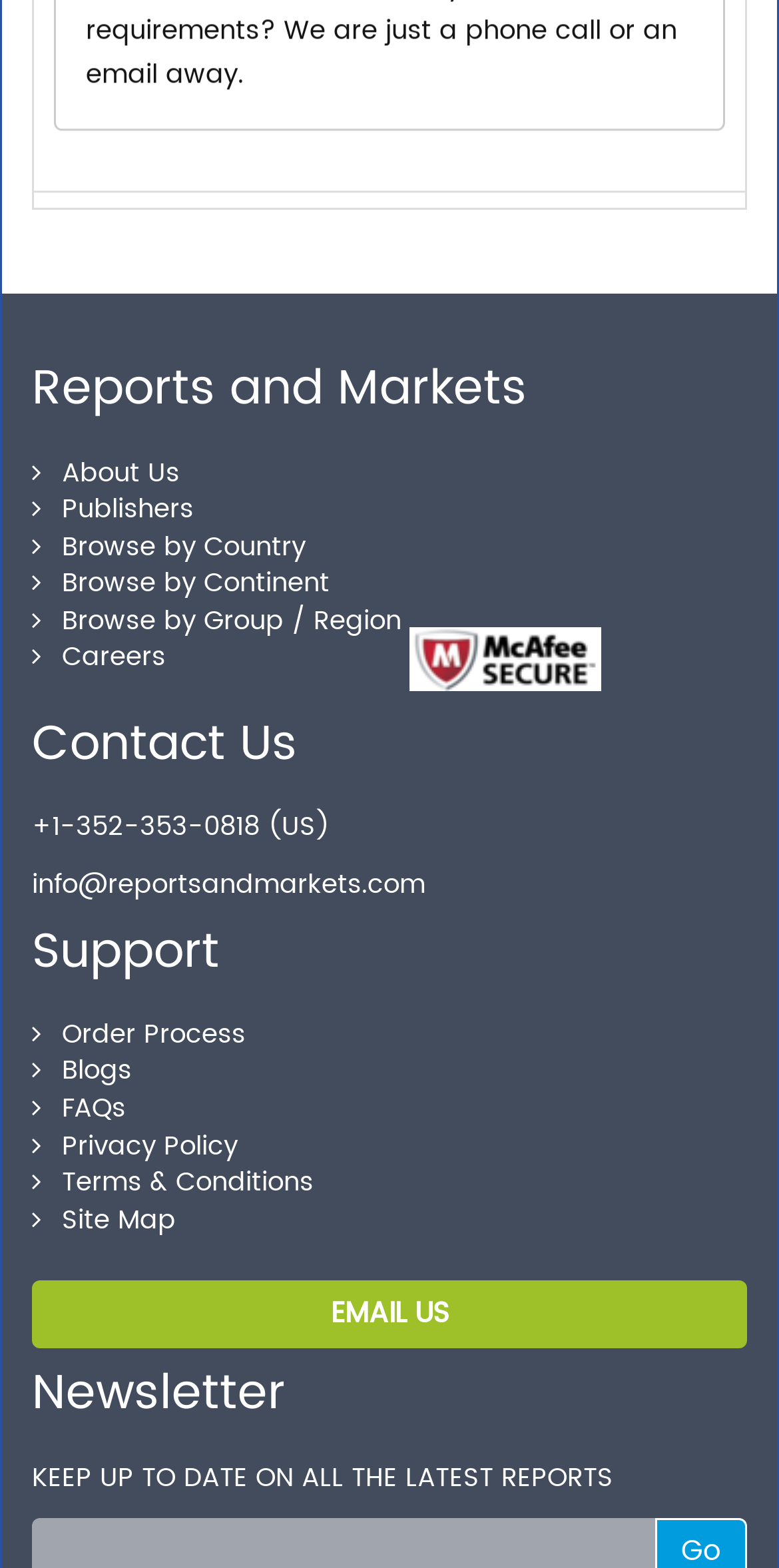How many links are there in the support section?
Please provide a single word or phrase as the answer based on the screenshot.

5